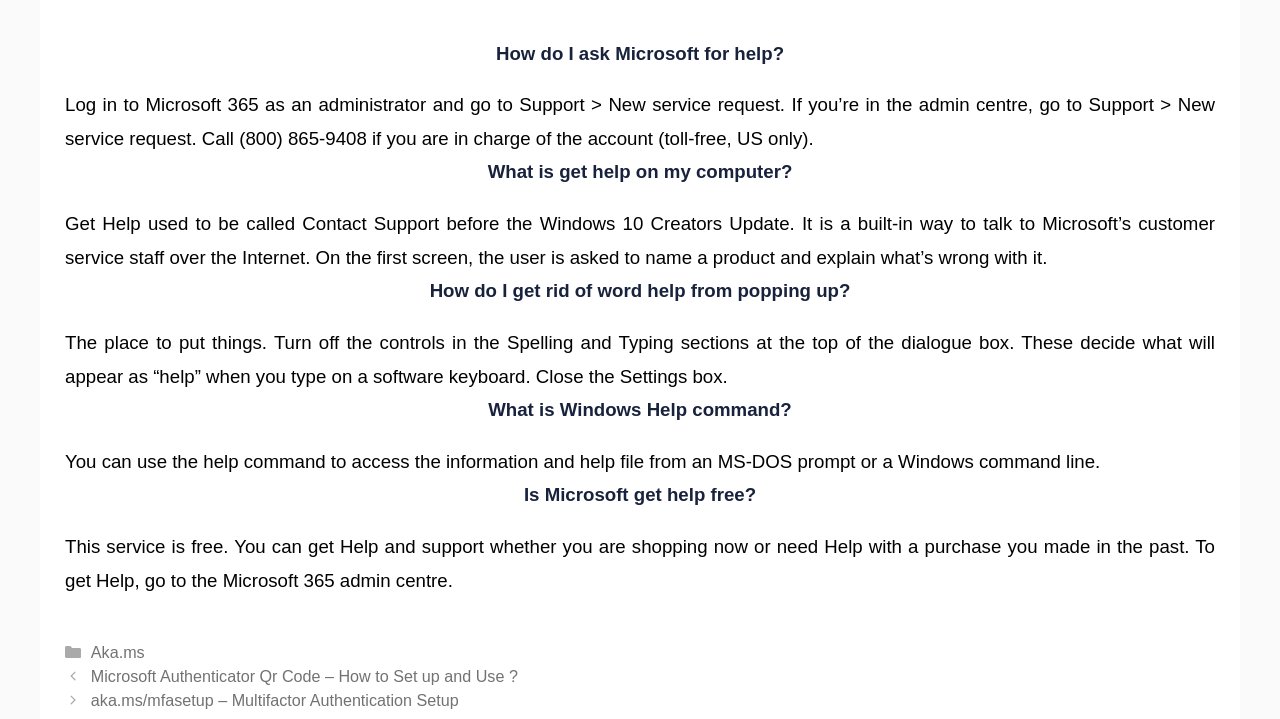Locate the bounding box coordinates of the clickable area needed to fulfill the instruction: "Click on 'How do I get rid of word help from popping up?'".

[0.051, 0.383, 0.949, 0.425]